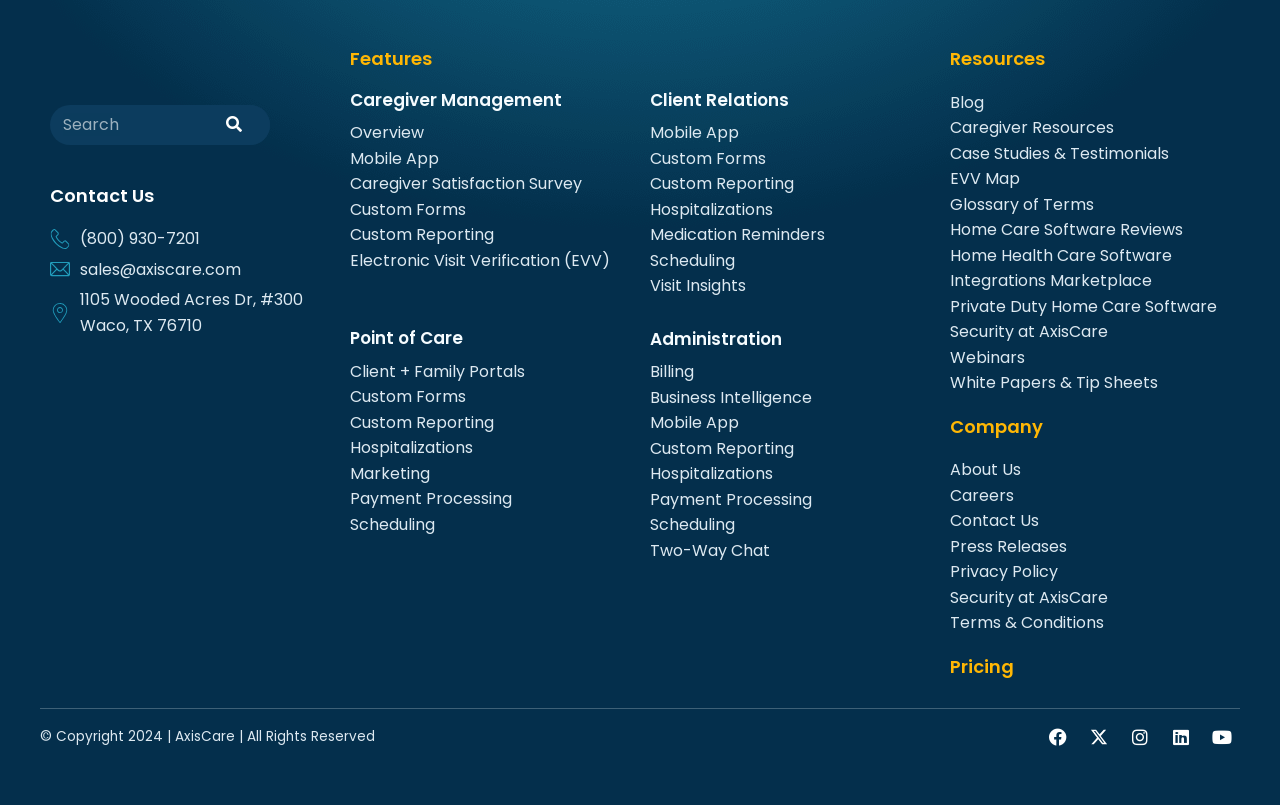What is the purpose of the 'Resources' section?
Look at the image and provide a detailed response to the question.

I inferred the purpose of the 'Resources' section by looking at the links it contains, such as 'Blog', 'Caregiver Resources', and 'Case Studies & Testimonials', which suggest that it is meant to provide additional information and tools to users.